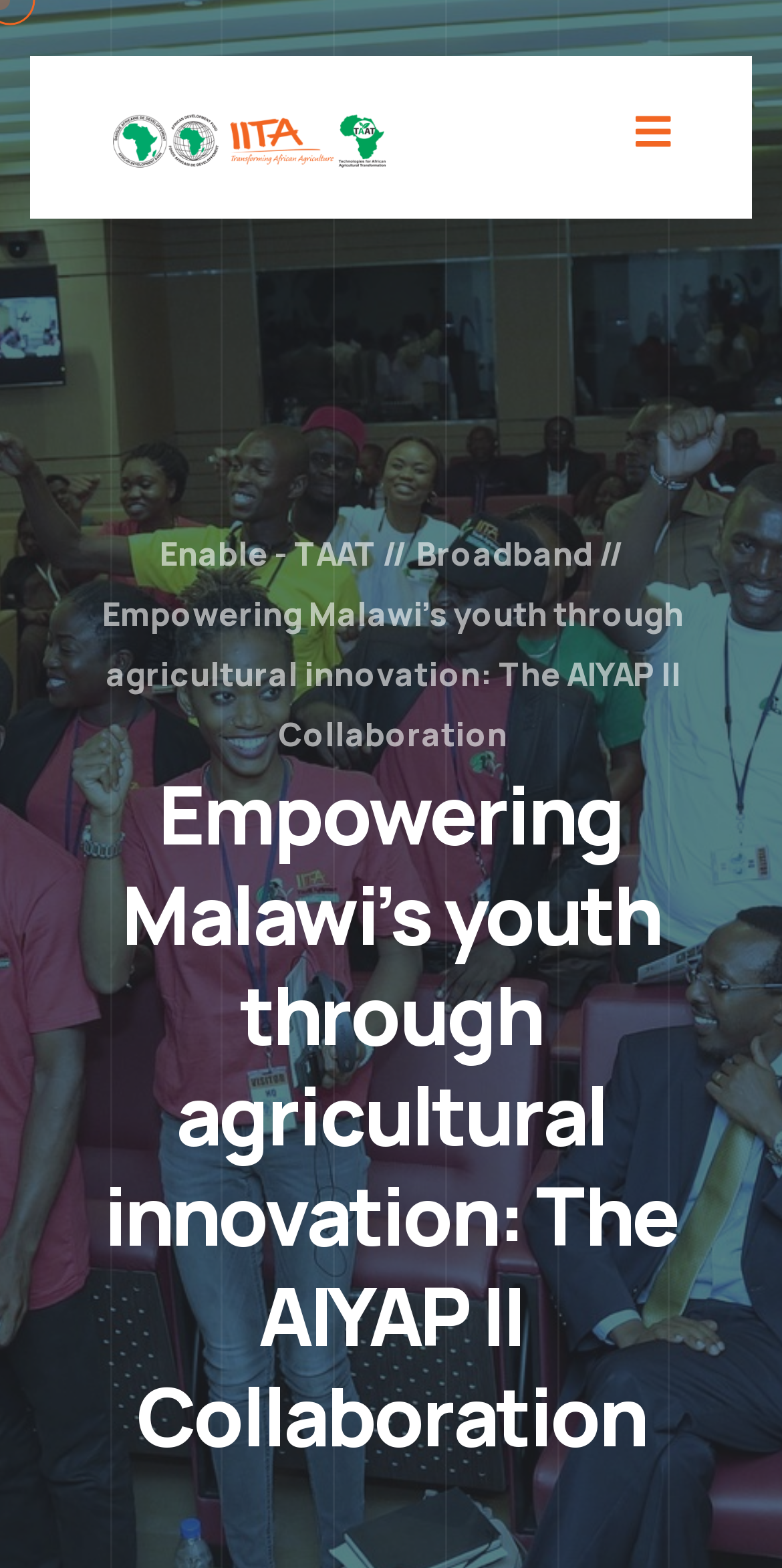Specify the bounding box coordinates (top-left x, top-left y, bottom-right x, bottom-right y) of the UI element in the screenshot that matches this description: Enable - TAAT

[0.204, 0.334, 0.481, 0.372]